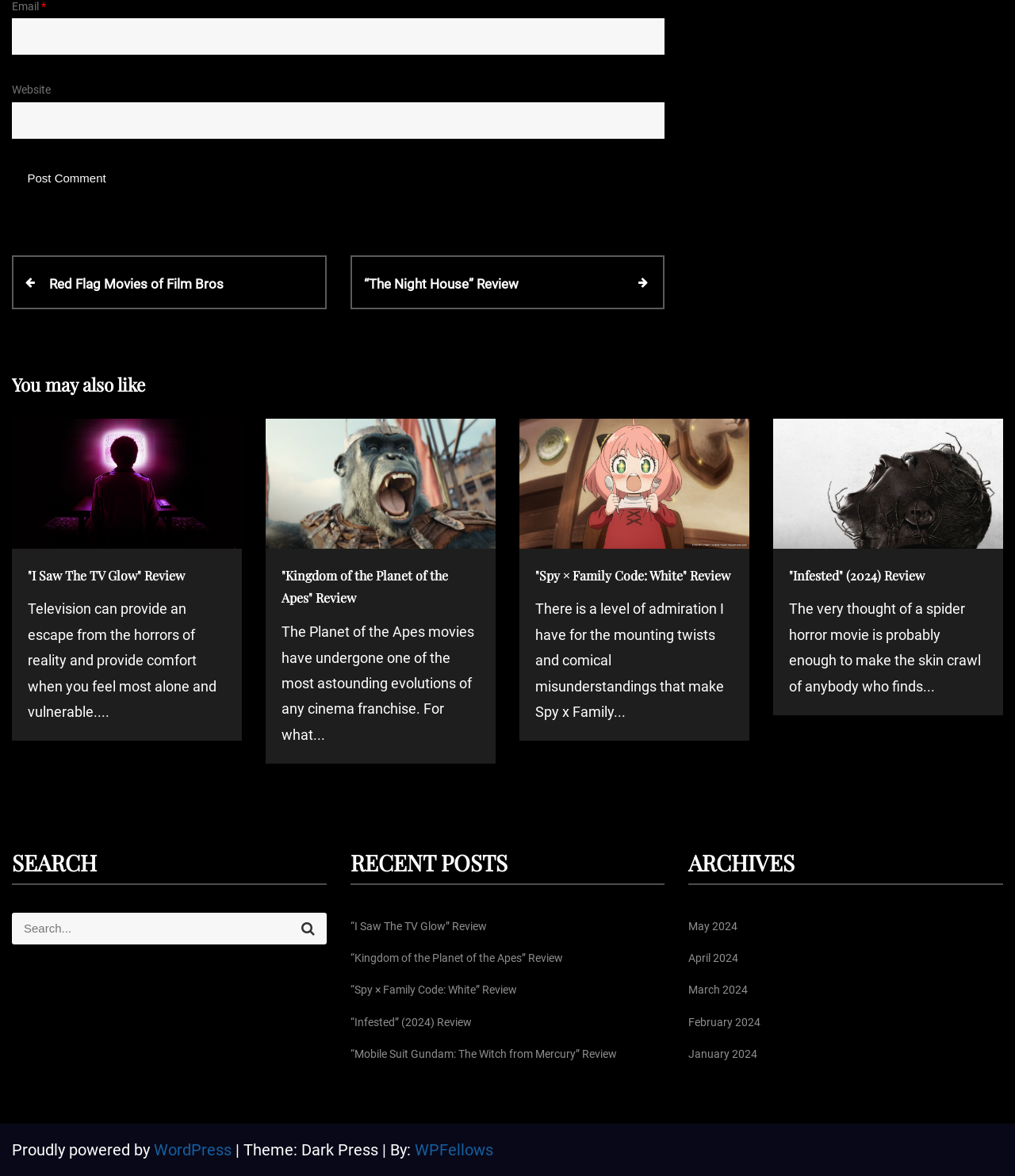Use a single word or phrase to answer the question: 
How many posts are shown under 'You may also like'?

4